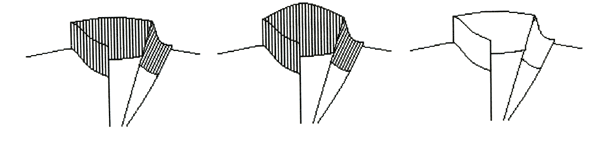What is the material of the rightmost collar design?
Refer to the screenshot and deliver a thorough answer to the question presented.

The rightmost design showcases a collar in the same fabric as the jacket, blending seamlessly for a cohesive look.